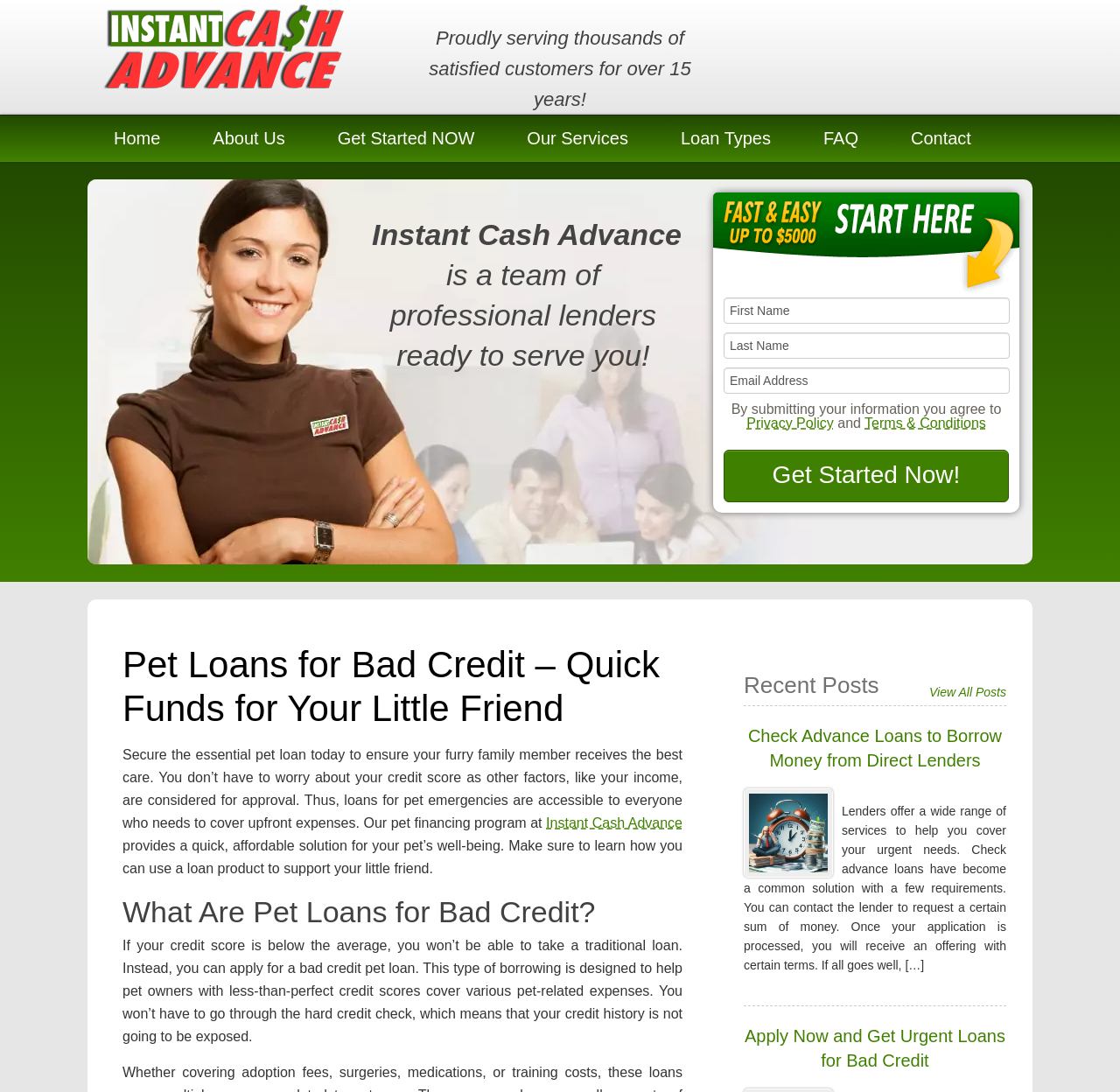Locate the coordinates of the bounding box for the clickable region that fulfills this instruction: "Click on 'Apply Now and Get Urgent Loans for Bad Credit'".

[0.665, 0.94, 0.898, 0.98]